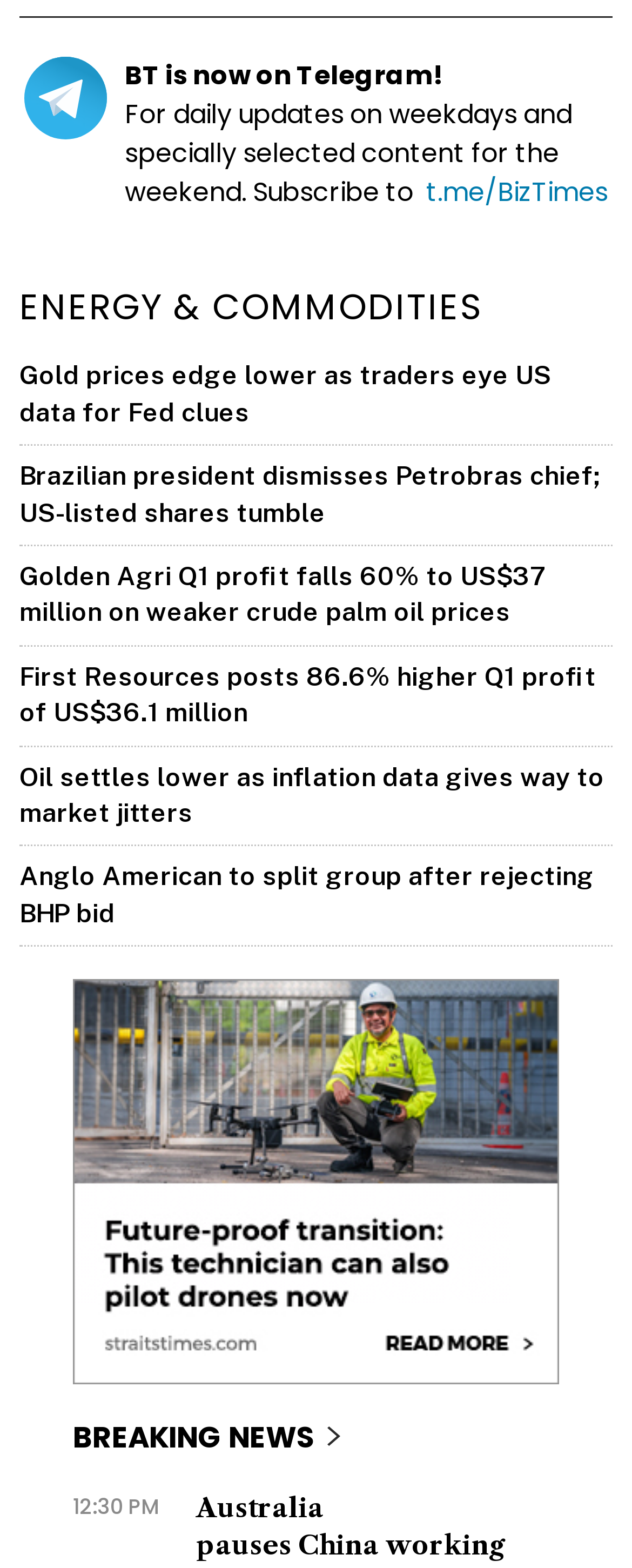Indicate the bounding box coordinates of the element that needs to be clicked to satisfy the following instruction: "Check article about Anglo American". The coordinates should be four float numbers between 0 and 1, i.e., [left, top, right, bottom].

[0.031, 0.549, 0.941, 0.592]